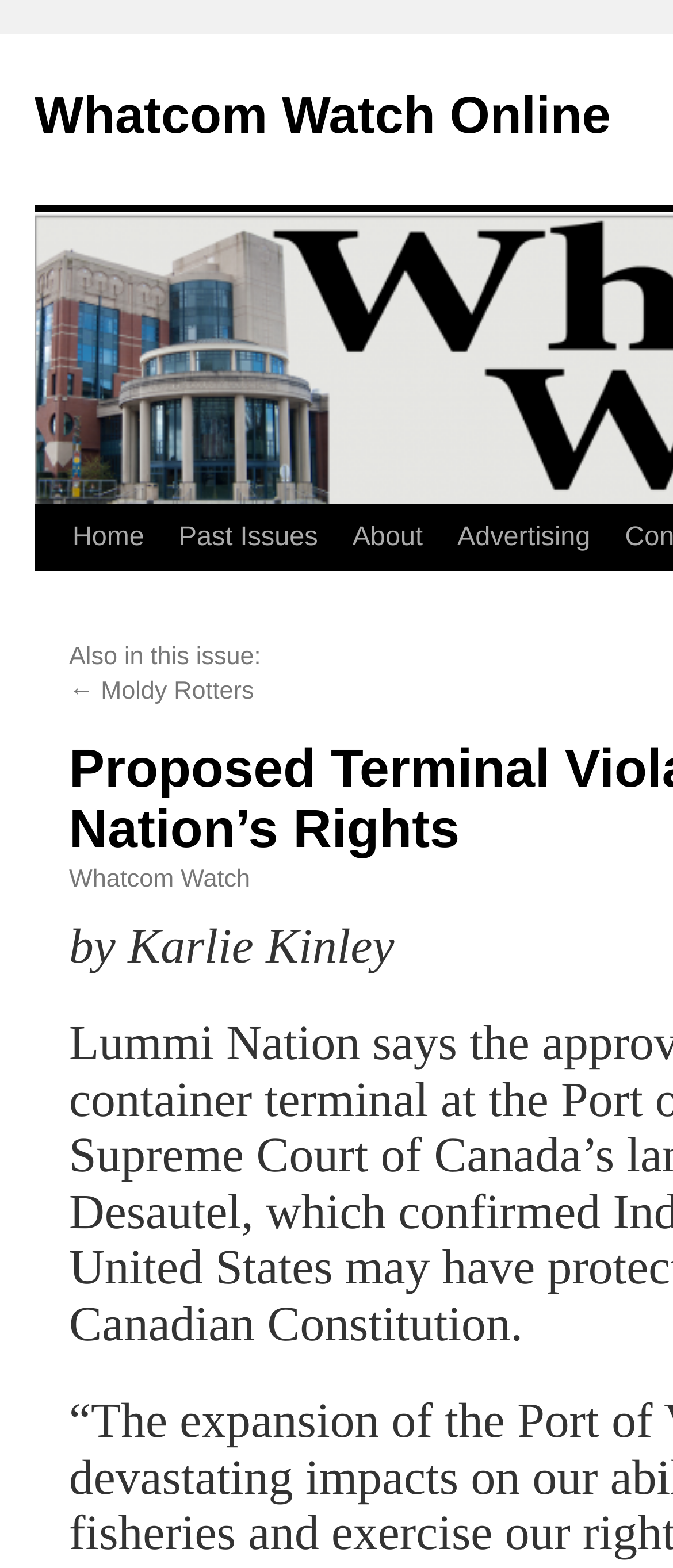Pinpoint the bounding box coordinates of the element you need to click to execute the following instruction: "visit Whatcom Watch Online". The bounding box should be represented by four float numbers between 0 and 1, in the format [left, top, right, bottom].

[0.051, 0.056, 0.907, 0.092]